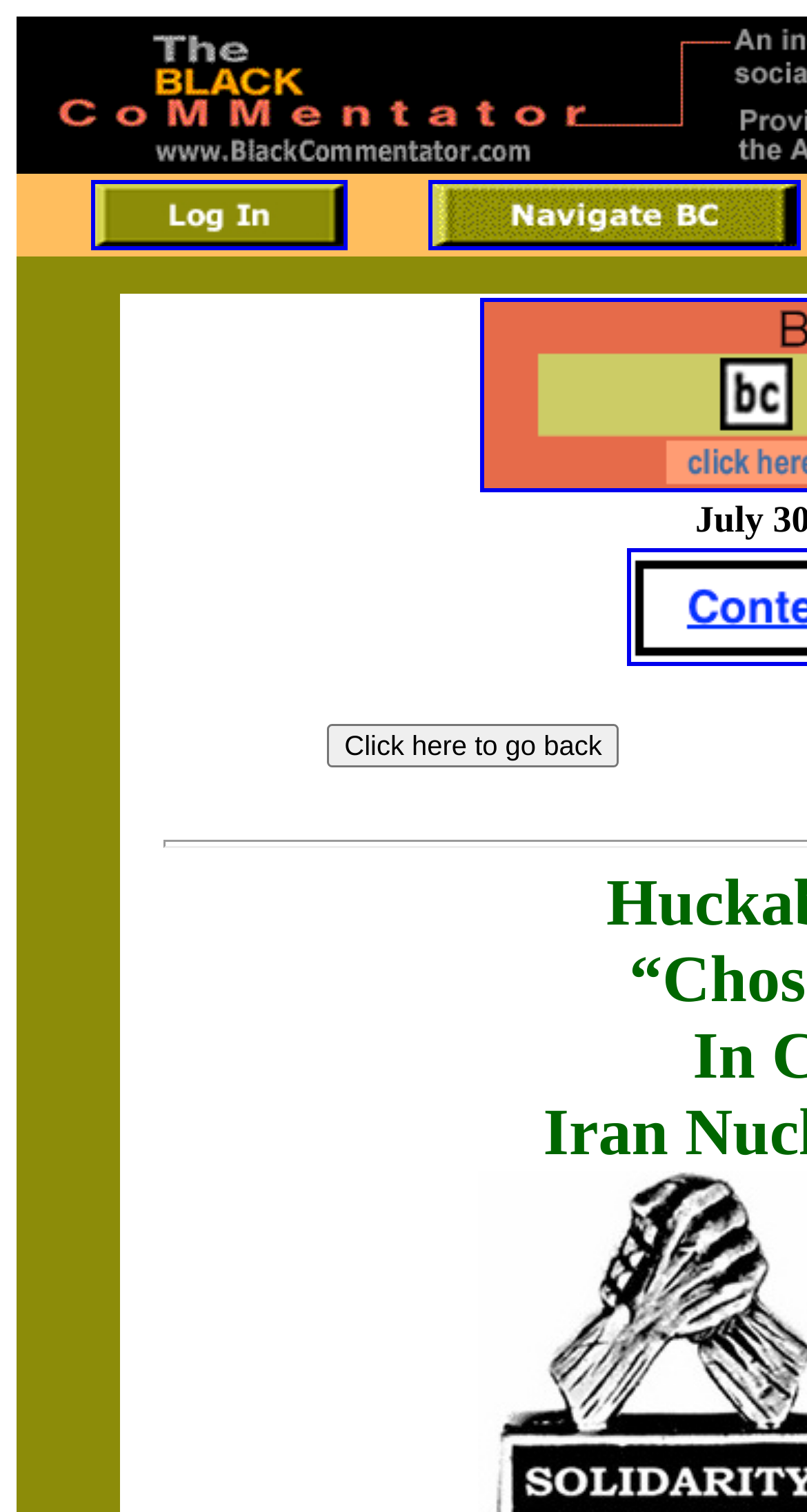How many links are in the top section?
Please give a detailed and elaborate explanation in response to the question.

In the top section of the webpage, I found two link elements, one with the text 'Click to go to the Subscriber Log In Page' and another with the text 'Go to menu with buttons for all pages on BC', which suggests that there are two links in the top section.